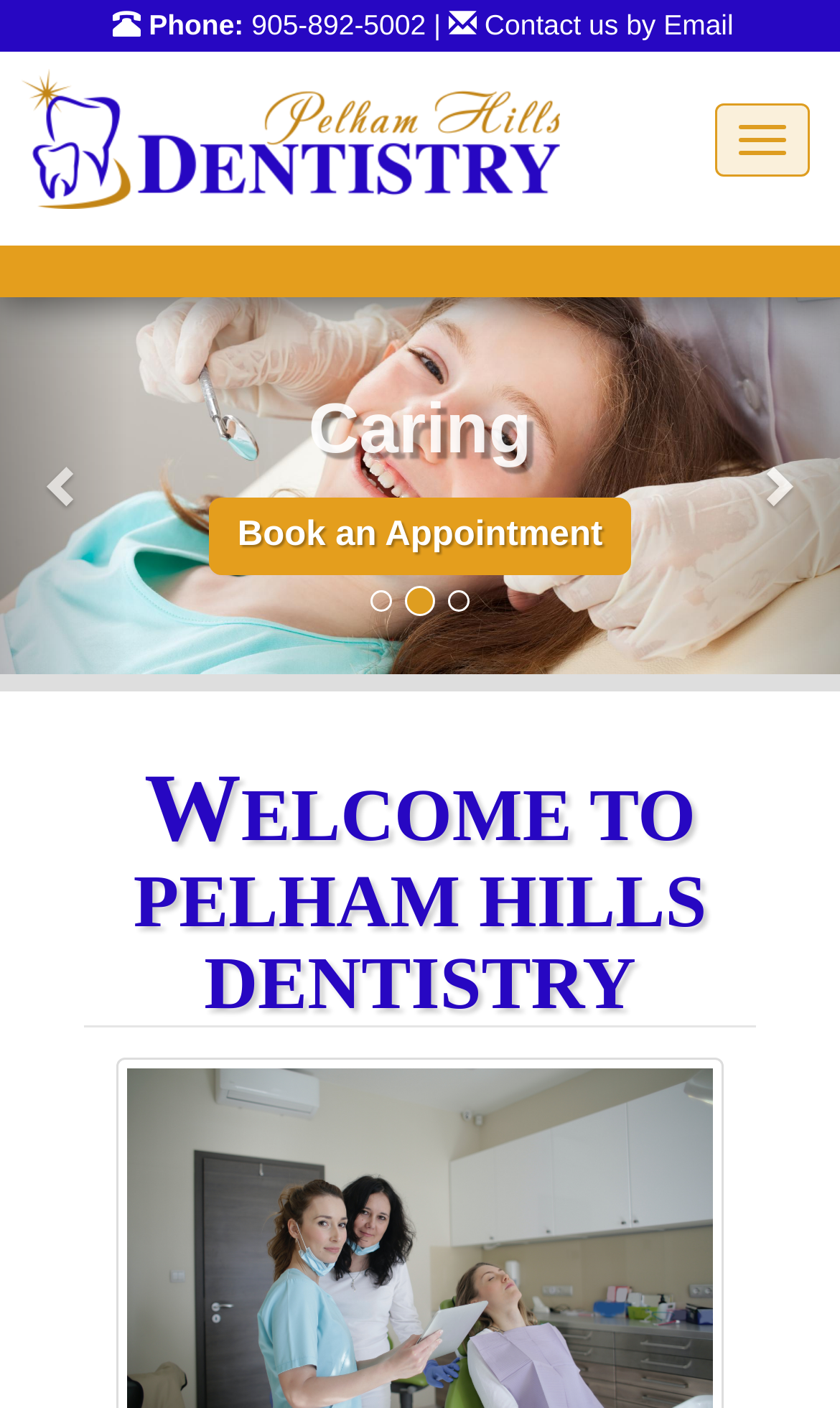Generate a comprehensive description of the webpage content.

The webpage is about Pelham Hills Dentistry Fonthill, a dental care service provider. At the top left corner, there is a phone number "905-892-5002" next to the label "Phone:". To the right of the phone number, there is a link to contact the service via email. 

On the top right corner, there is a navigation toggle button. Below it, there is a horizontal menu with a link to the homepage of Pelham Hills Dentistry. 

In the middle of the page, there is a vertical list box that takes up most of the width. Within the list box, there is a heading "Transparent" and a link to book an appointment. 

At the bottom of the list box, there are two social media links, represented by icons. 

Below the list box, there is a large heading "WELCOME TO PELHAM HILLS DENTISTRY" that spans most of the width of the page.